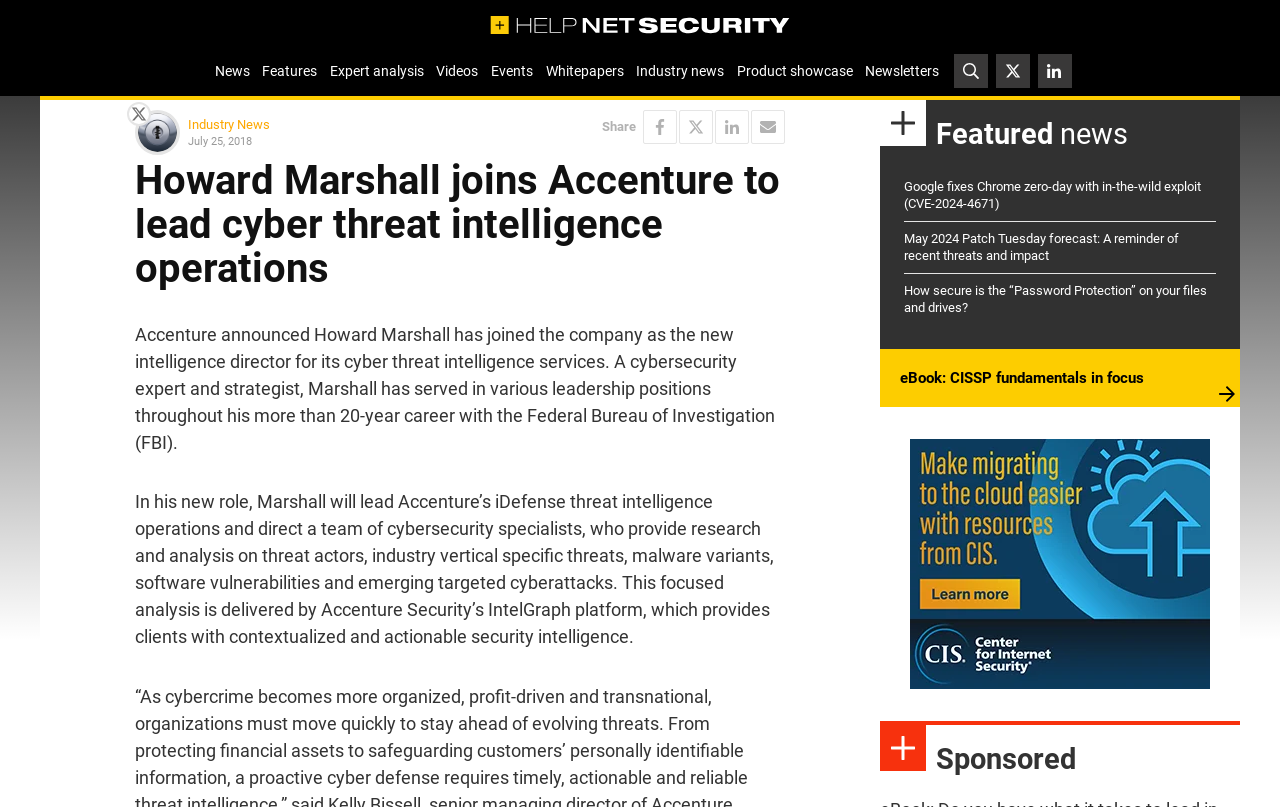Provide the bounding box coordinates of the HTML element described by the text: "eBook: CISSP fundamentals in focus". The coordinates should be in the format [left, top, right, bottom] with values between 0 and 1.

[0.703, 0.458, 0.894, 0.48]